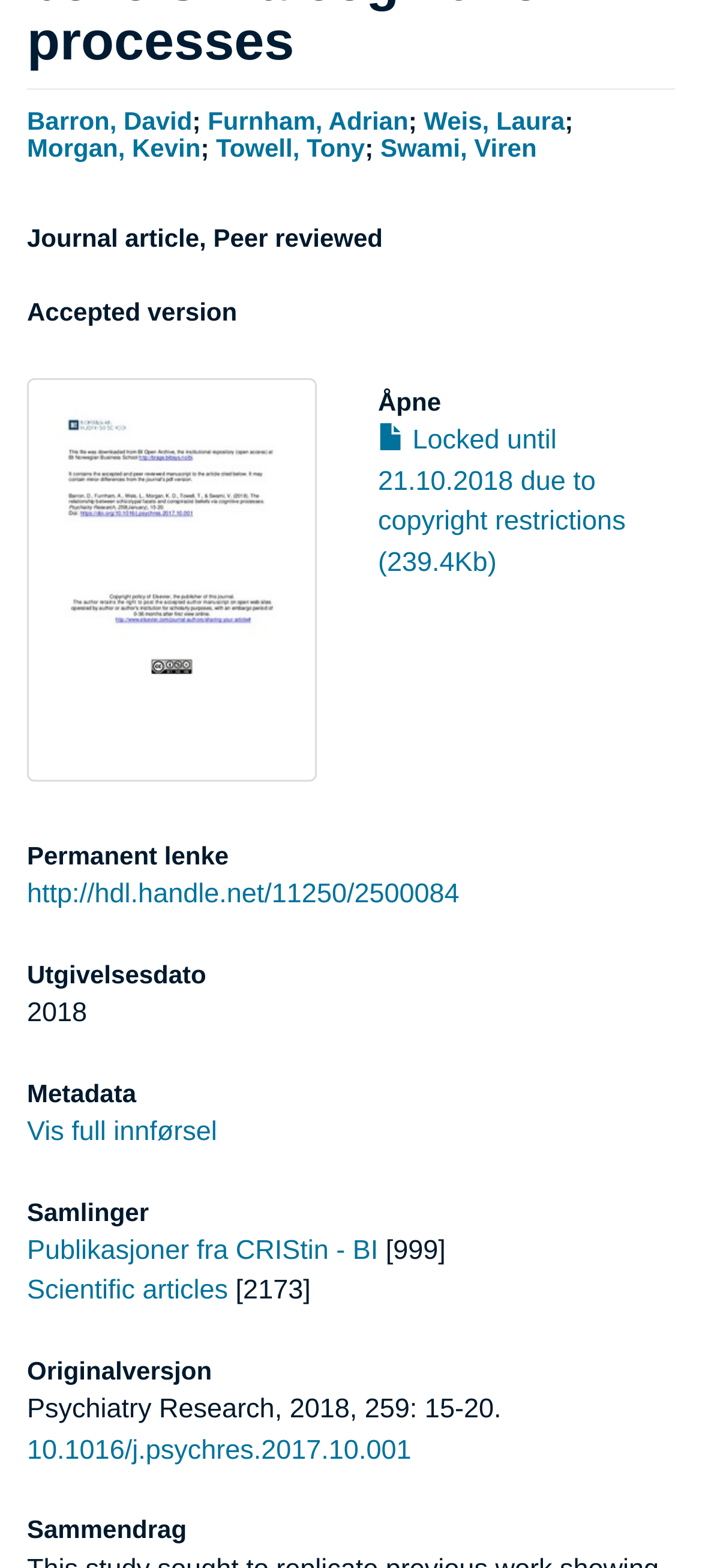Locate the bounding box of the UI element described in the following text: "Scientific articles".

[0.038, 0.814, 0.325, 0.833]